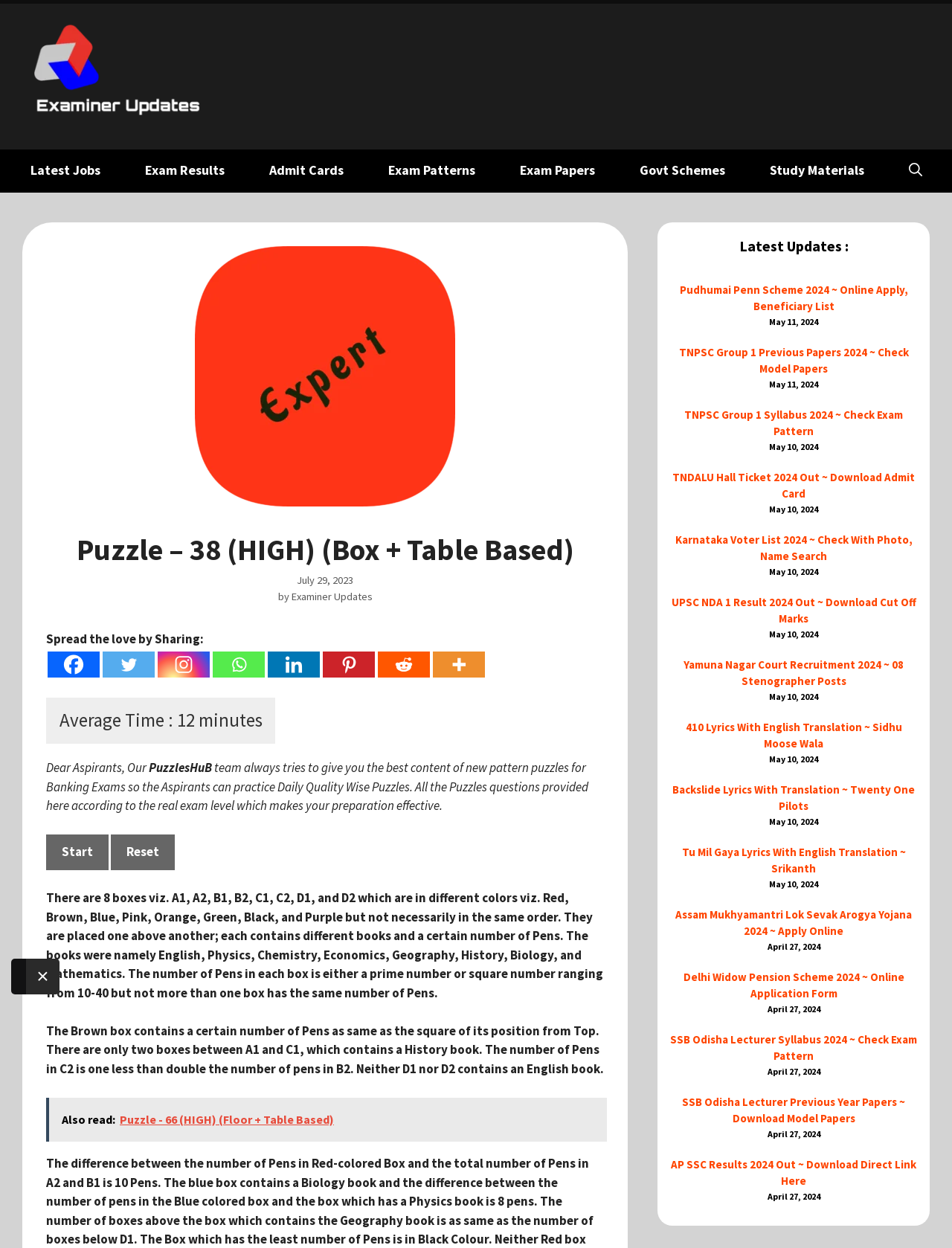Identify the bounding box coordinates of the HTML element based on this description: "aria-label="Whatsapp" title="Whatsapp"".

[0.223, 0.522, 0.278, 0.543]